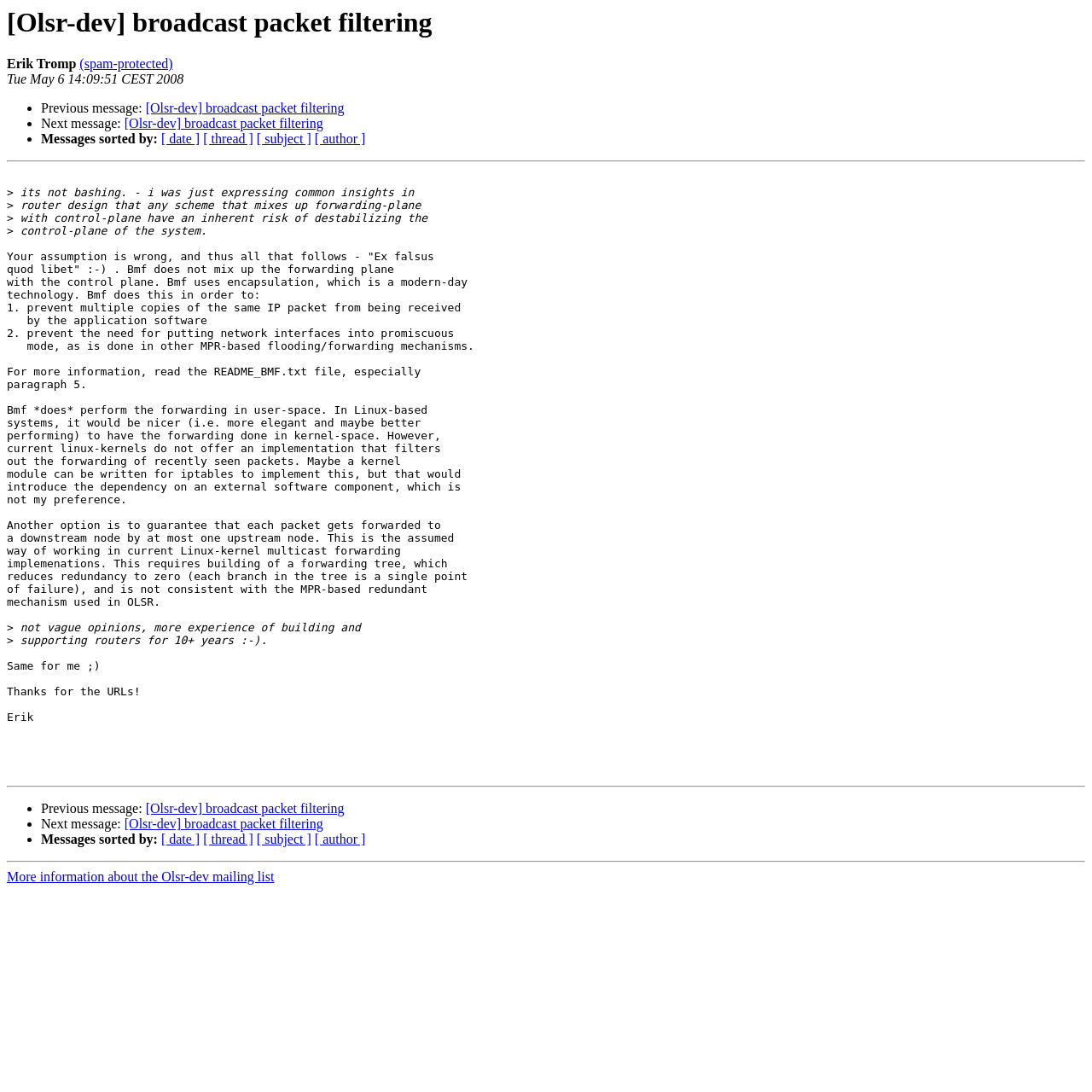Determine the bounding box coordinates of the region I should click to achieve the following instruction: "Get more information about the Olsr-dev mailing list". Ensure the bounding box coordinates are four float numbers between 0 and 1, i.e., [left, top, right, bottom].

[0.006, 0.796, 0.251, 0.81]